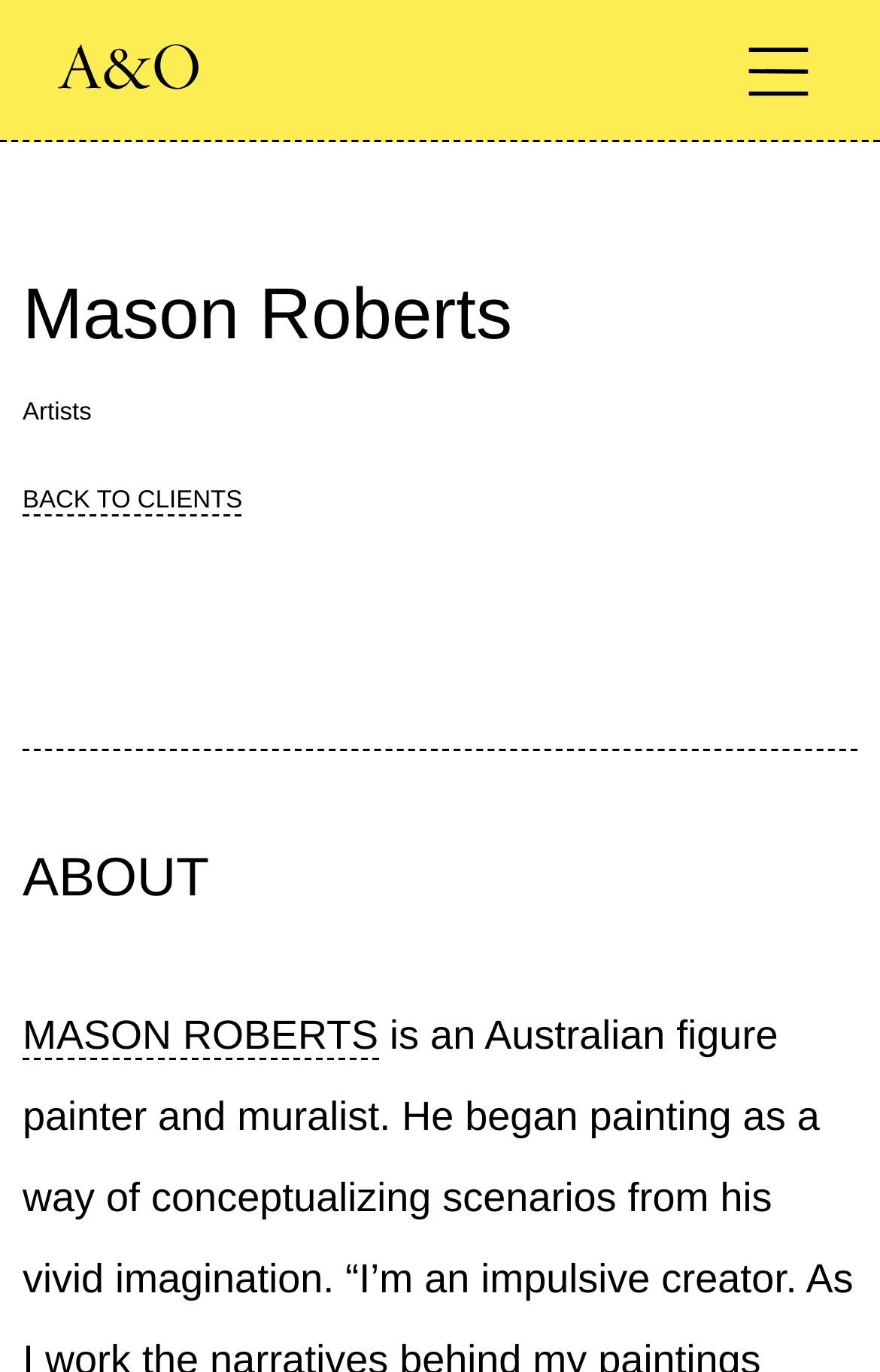Based on what you see in the screenshot, provide a thorough answer to this question: What is the name of the person on this webpage?

I inferred this answer by looking at the heading element 'Mason Roberts' which is prominently displayed on the webpage, suggesting that the webpage is about this person.